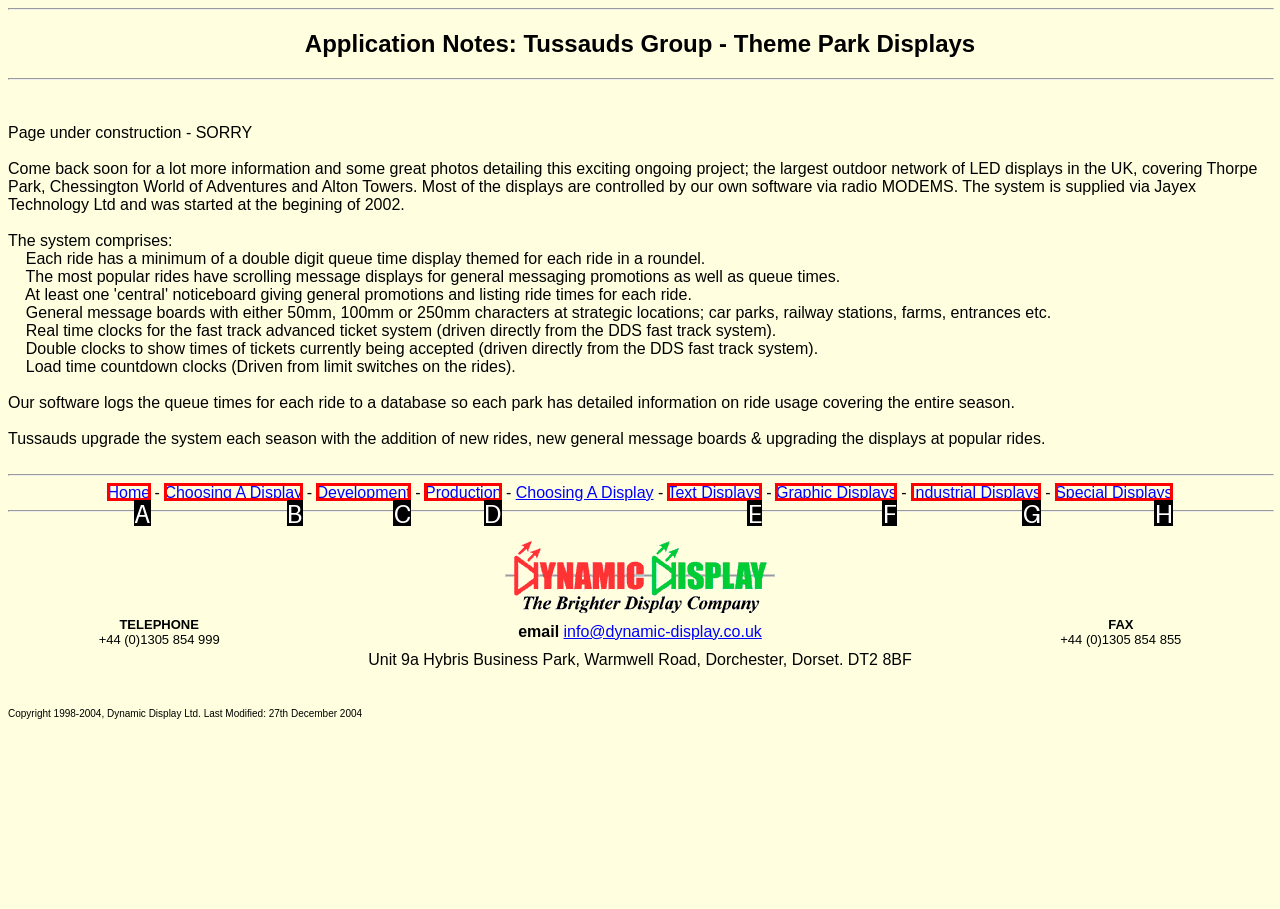Find the UI element described as: parent_node: Email * aria-describedby="email-notes" name="email"
Reply with the letter of the appropriate option.

None